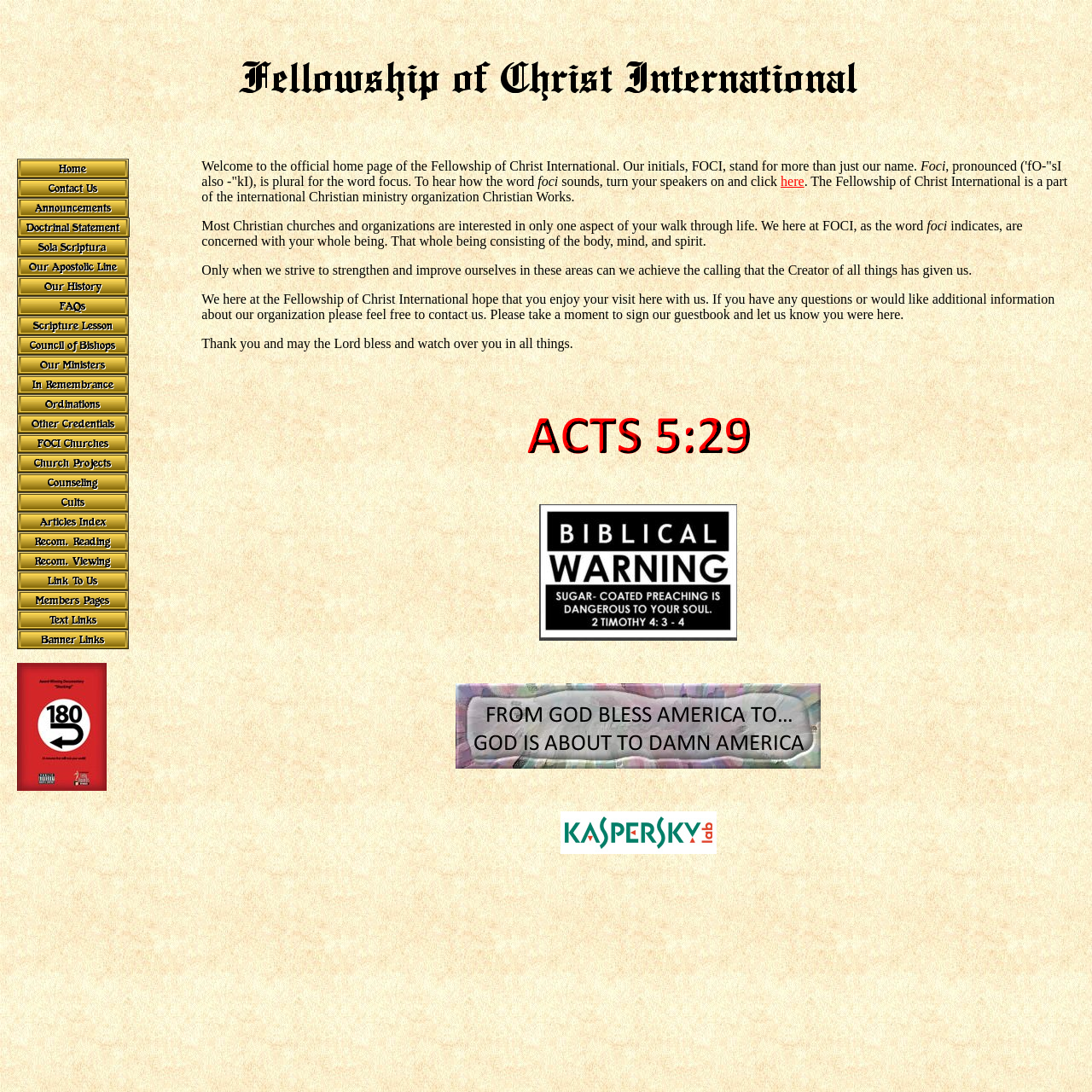What is the purpose of the Fellowship of Christ International?
Please answer the question with a detailed response using the information from the screenshot.

According to the text on the webpage, the Fellowship of Christ International is concerned with strengthening and improving the whole being, which consists of the body, mind, and spirit. This is mentioned in the sentence 'Only when we strive to strengthen and improve ourselves in these areas can we achieve the calling that the Creator of all things has given us.'